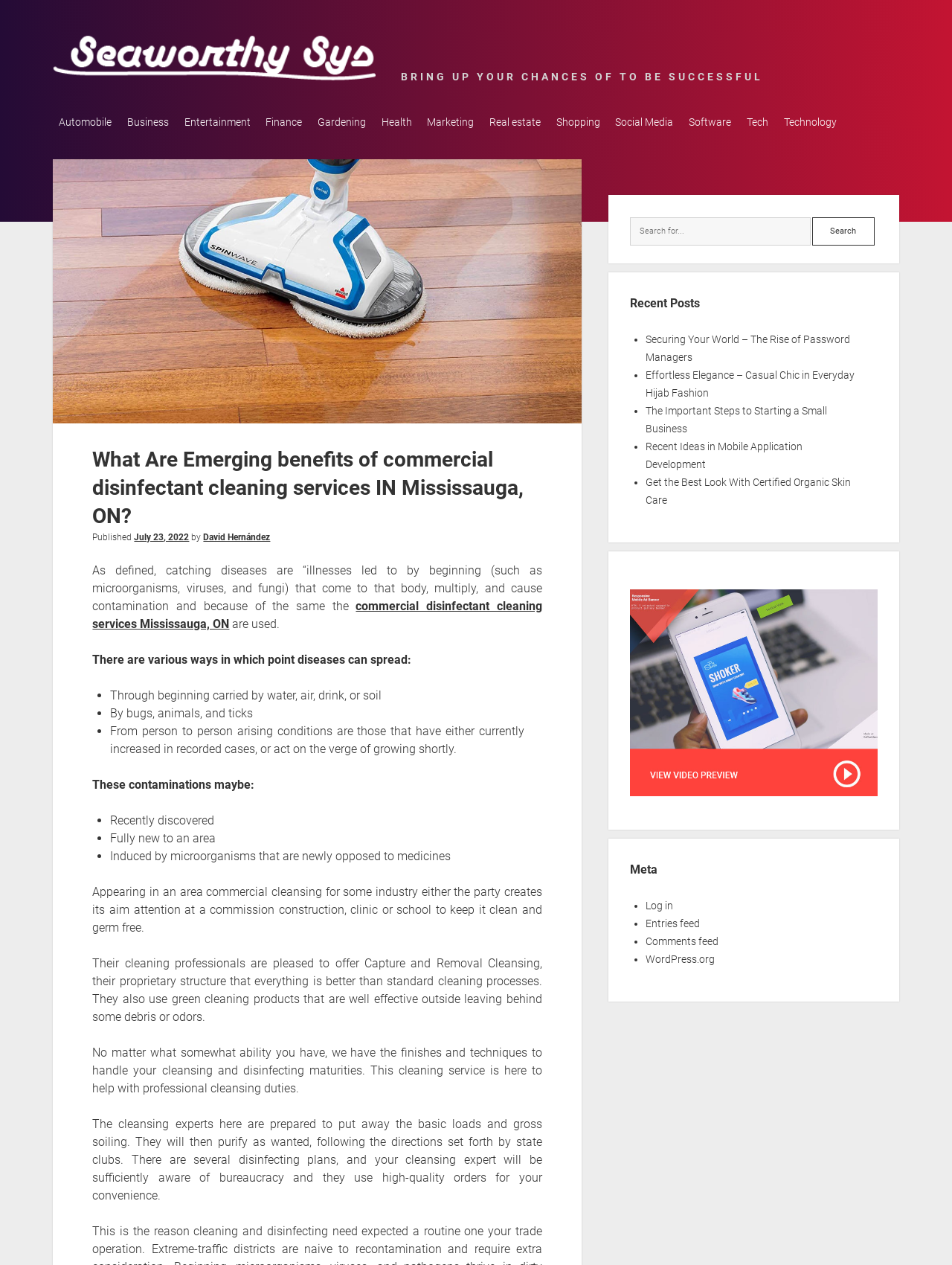Locate the bounding box coordinates of the region to be clicked to comply with the following instruction: "Click on the 'Log in' link". The coordinates must be four float numbers between 0 and 1, in the form [left, top, right, bottom].

[0.678, 0.723, 0.707, 0.733]